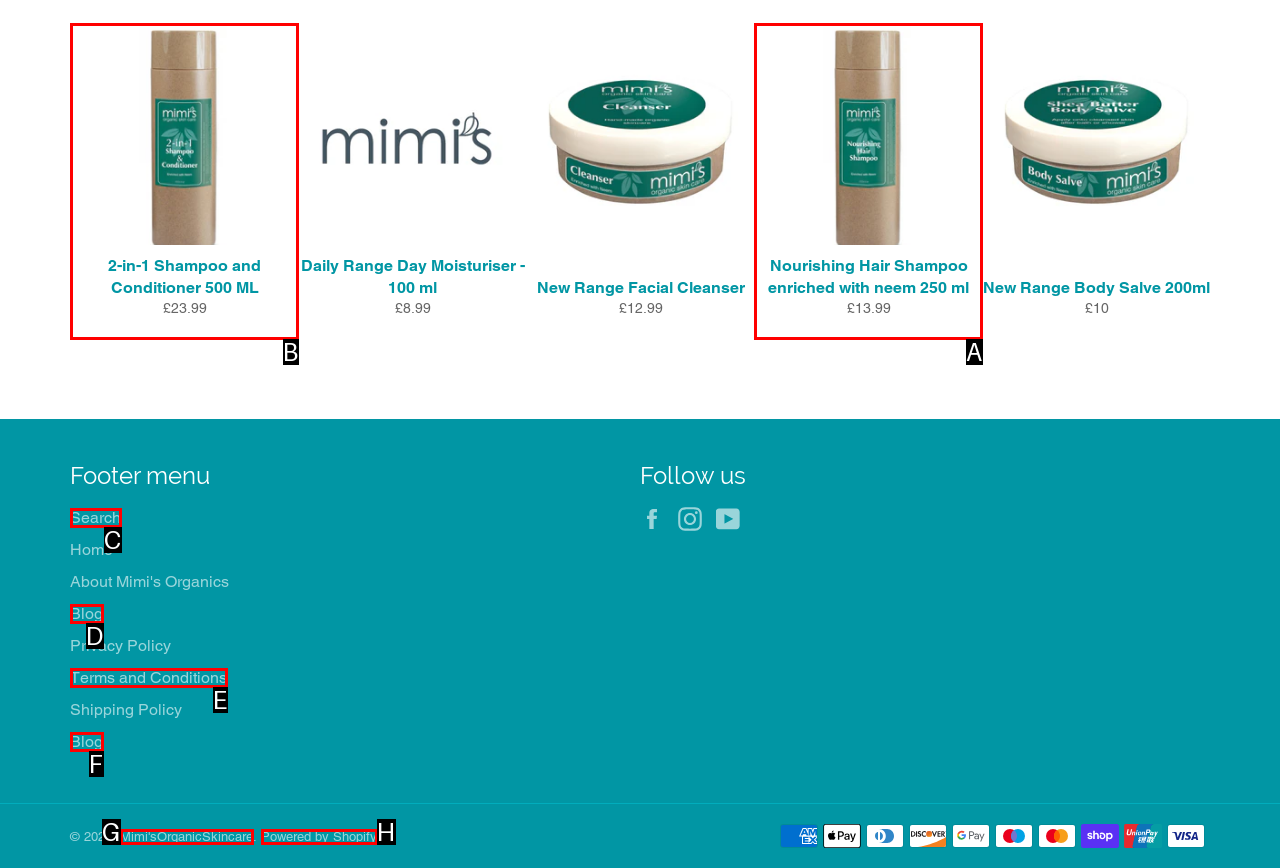Identify the correct UI element to click to follow this instruction: View 2-in-1 Shampoo and Conditioner 500 ML product
Respond with the letter of the appropriate choice from the displayed options.

B